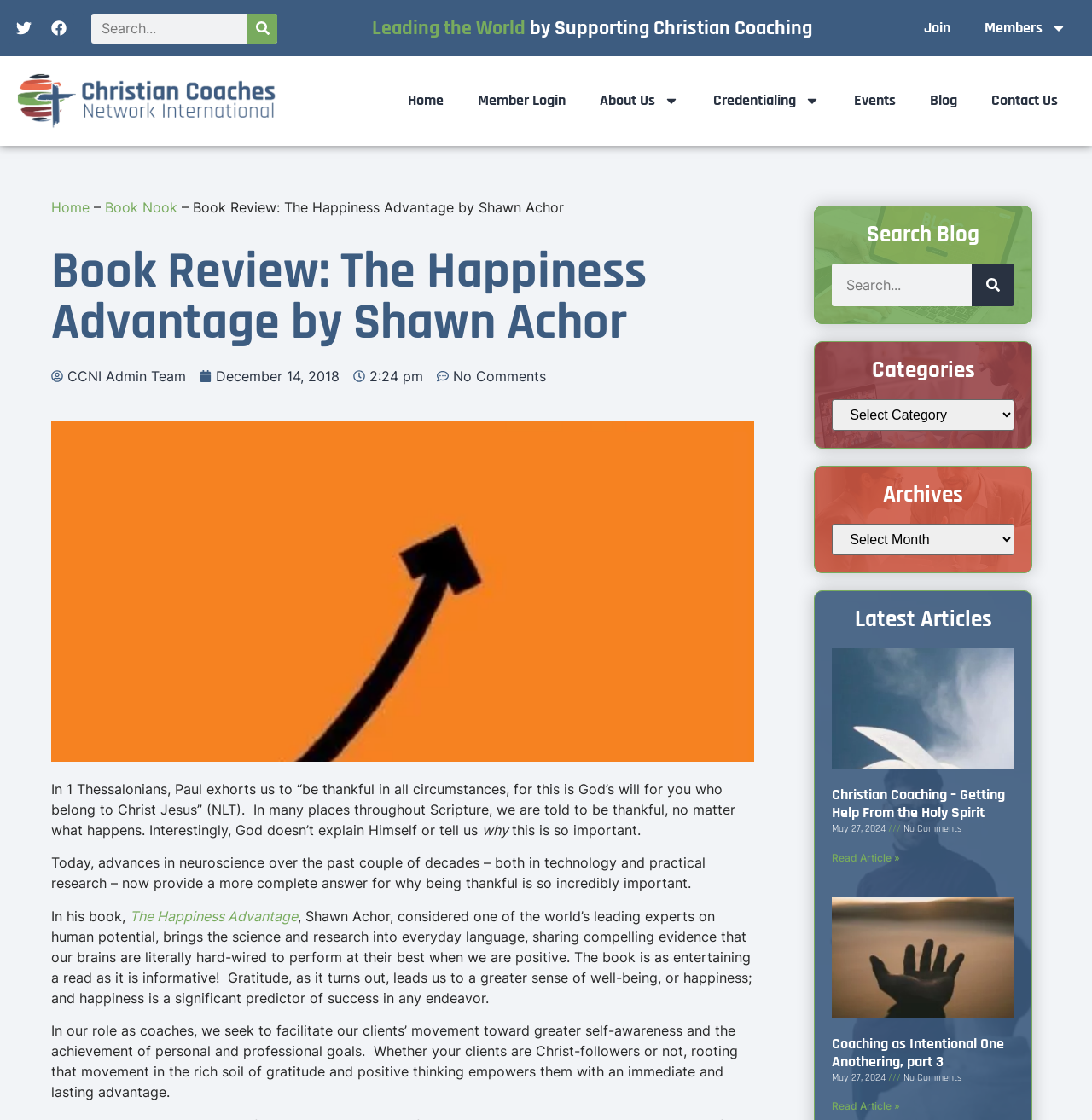Determine the bounding box coordinates of the region that needs to be clicked to achieve the task: "View related stories".

None